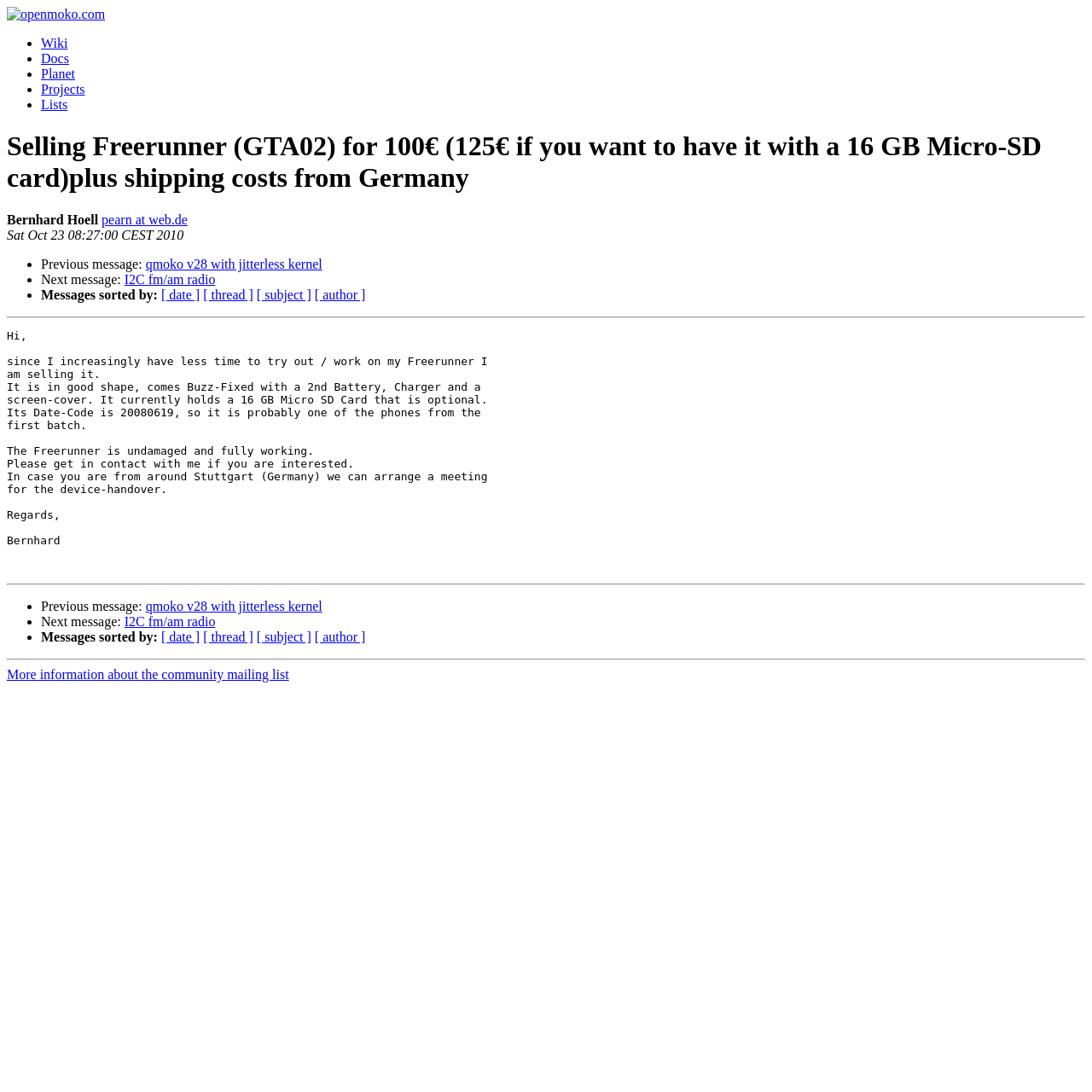What is the date code of the Freerunner?
Using the information presented in the image, please offer a detailed response to the question.

The date code of the Freerunner is mentioned in the text as 'Its Date-Code is 20080619, so it is probably one of the phones from the first batch.' This indicates that the date code of the Freerunner is 20080619.